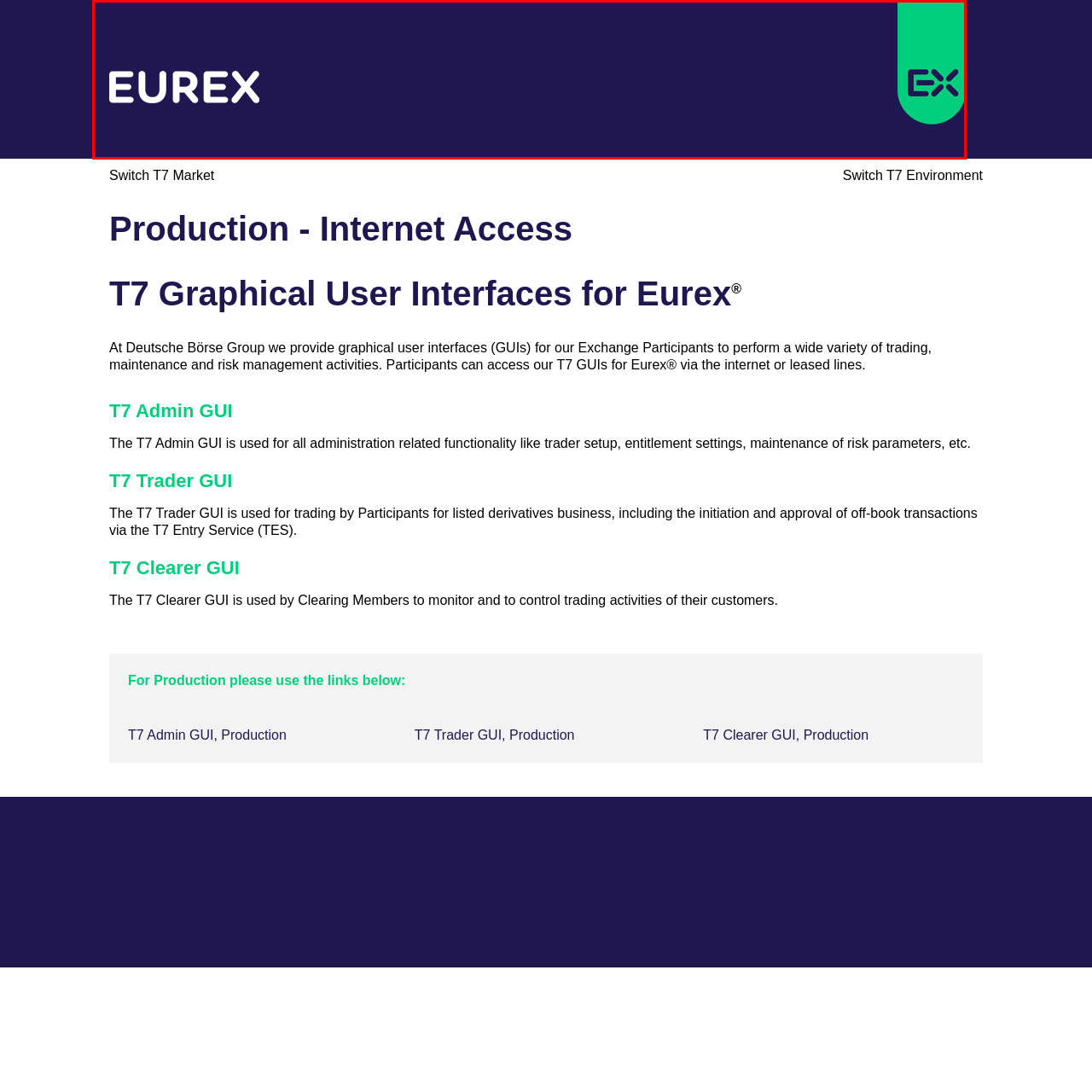What is the color of the stylized geometric element?
Pay attention to the image surrounded by the red bounding box and respond to the question with a detailed answer.

The caption describes the stylized geometric element to the right of the Eurex logo as green, which reinforces the brand's identity and trading motif.